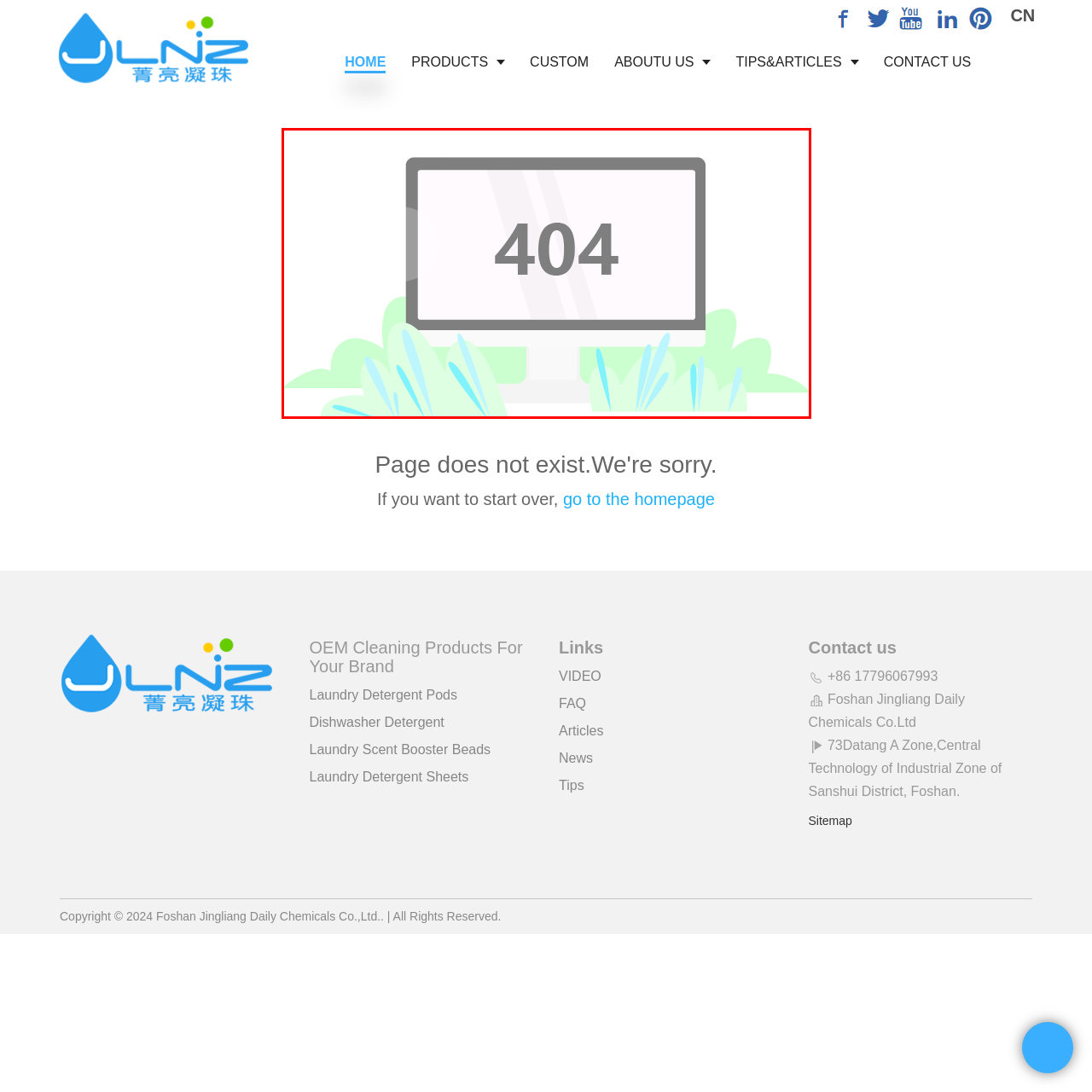Give an in-depth explanation of the image captured within the red boundary.

The image depicts a computer screen displaying the error message "404," commonly associated with a webpage that cannot be found. The screen is set against a backdrop of soft, green foliage, suggesting a casual and inviting atmosphere despite the technical issue. This visual representation signifies that the requested page is unavailable, which might lead users to explore alternative options or return to the homepage for further assistance. The combination of light colors and the friendly design aims to mitigate frustration typically associated with encountering a 404 error, encouraging a positive user experience.